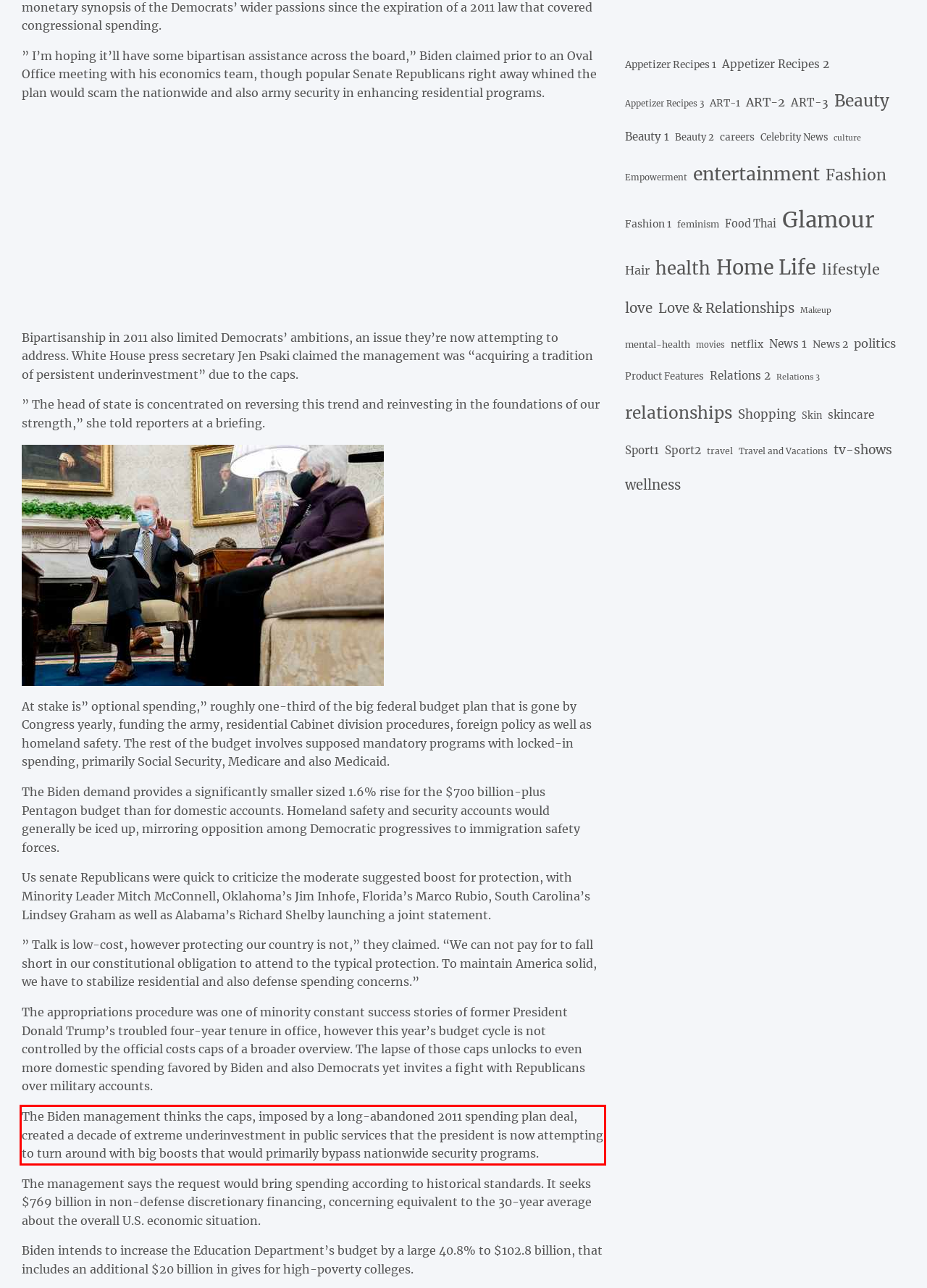Identify the text within the red bounding box on the webpage screenshot and generate the extracted text content.

The Biden management thinks the caps, imposed by a long-abandoned 2011 spending plan deal, created a decade of extreme underinvestment in public services that the president is now attempting to turn around with big boosts that would primarily bypass nationwide security programs.